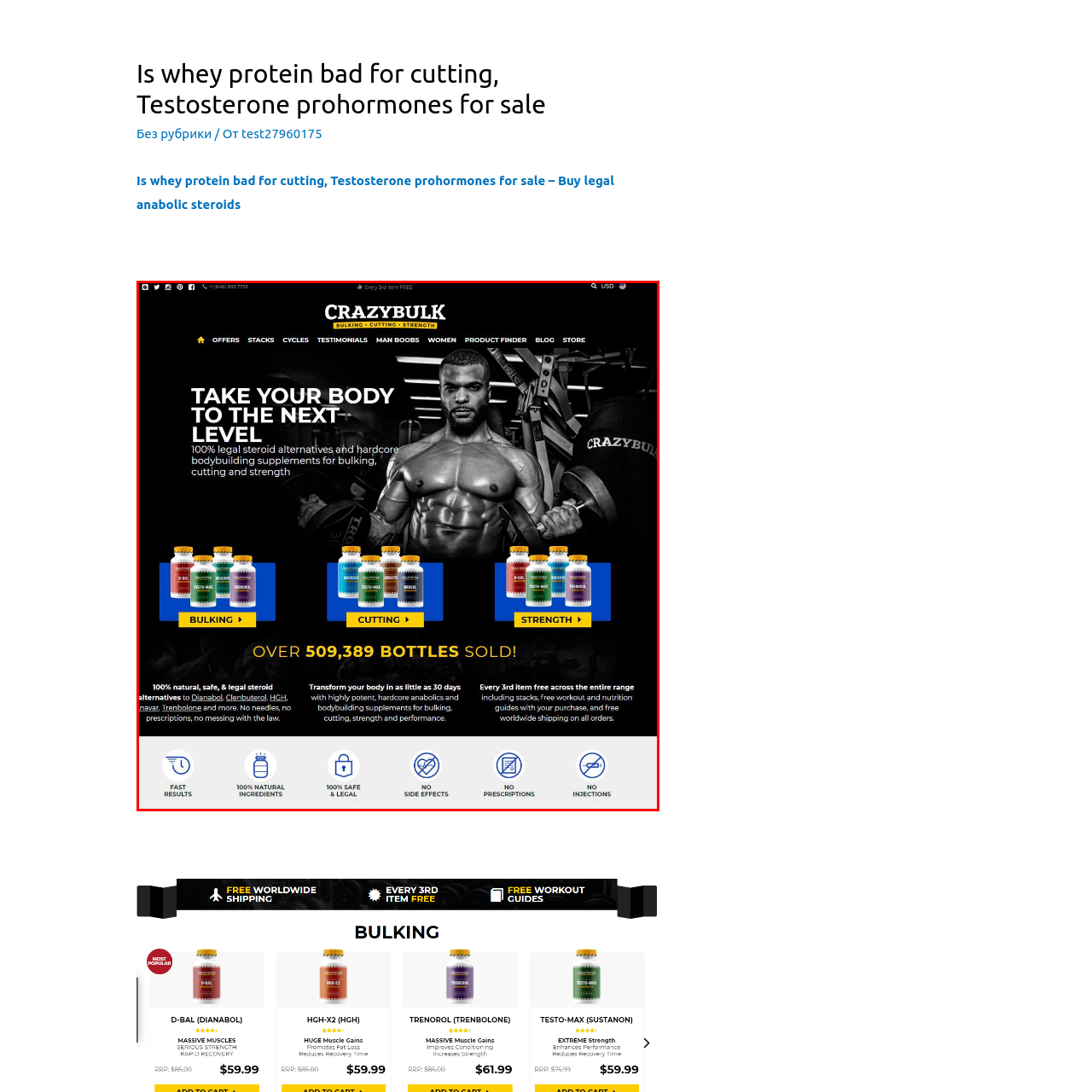Observe the image confined by the red frame and answer the question with a single word or phrase:
What is the site's theme?

Bodybuilding and physical enhancement